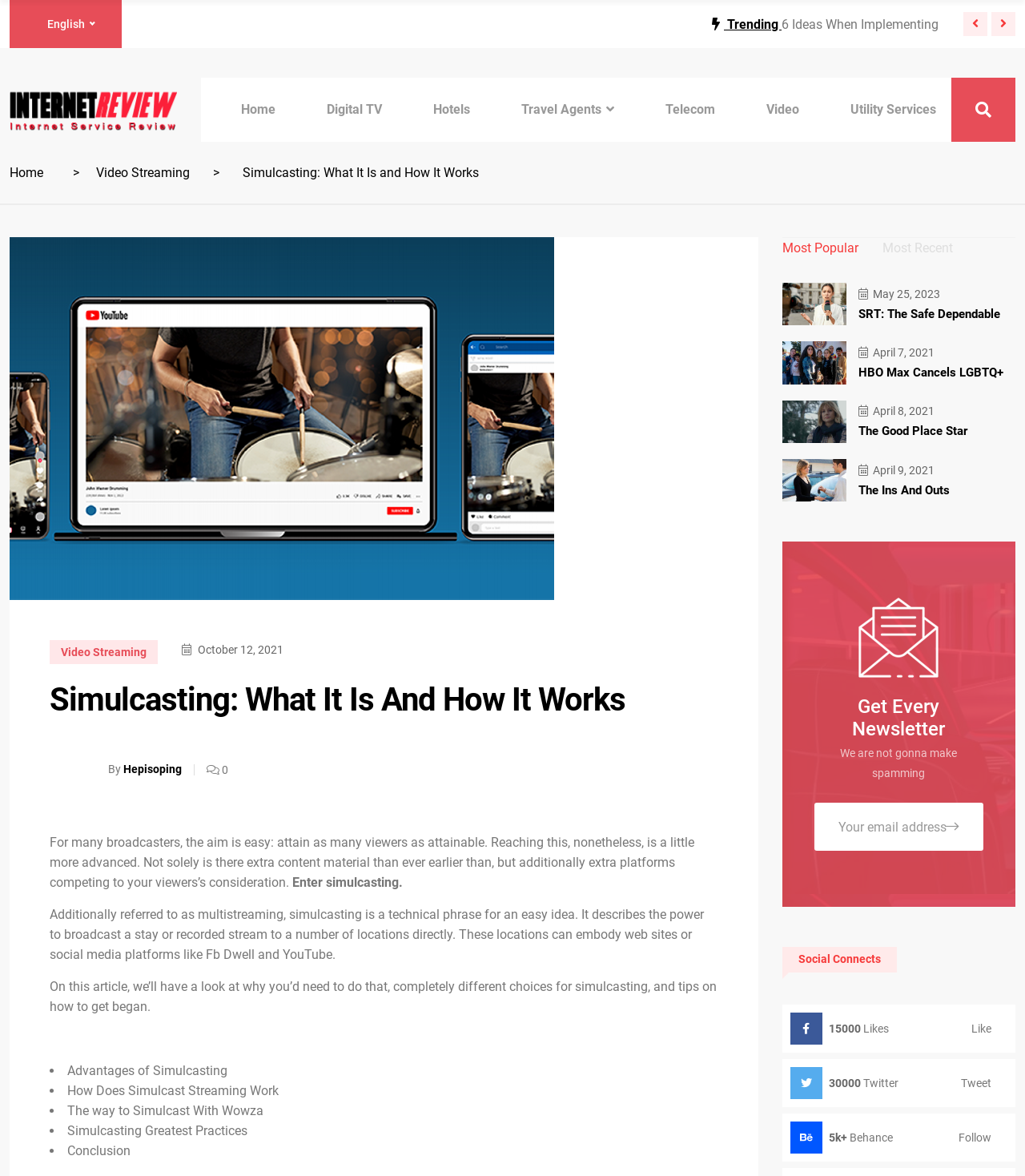With reference to the image, please provide a detailed answer to the following question: What is the date of the latest article in the 'Most Popular' tab?

The 'Most Popular' tab has a list of articles, and the latest article has a date of 'May 25, 2023' which can be found by looking at the StaticText element with the date.